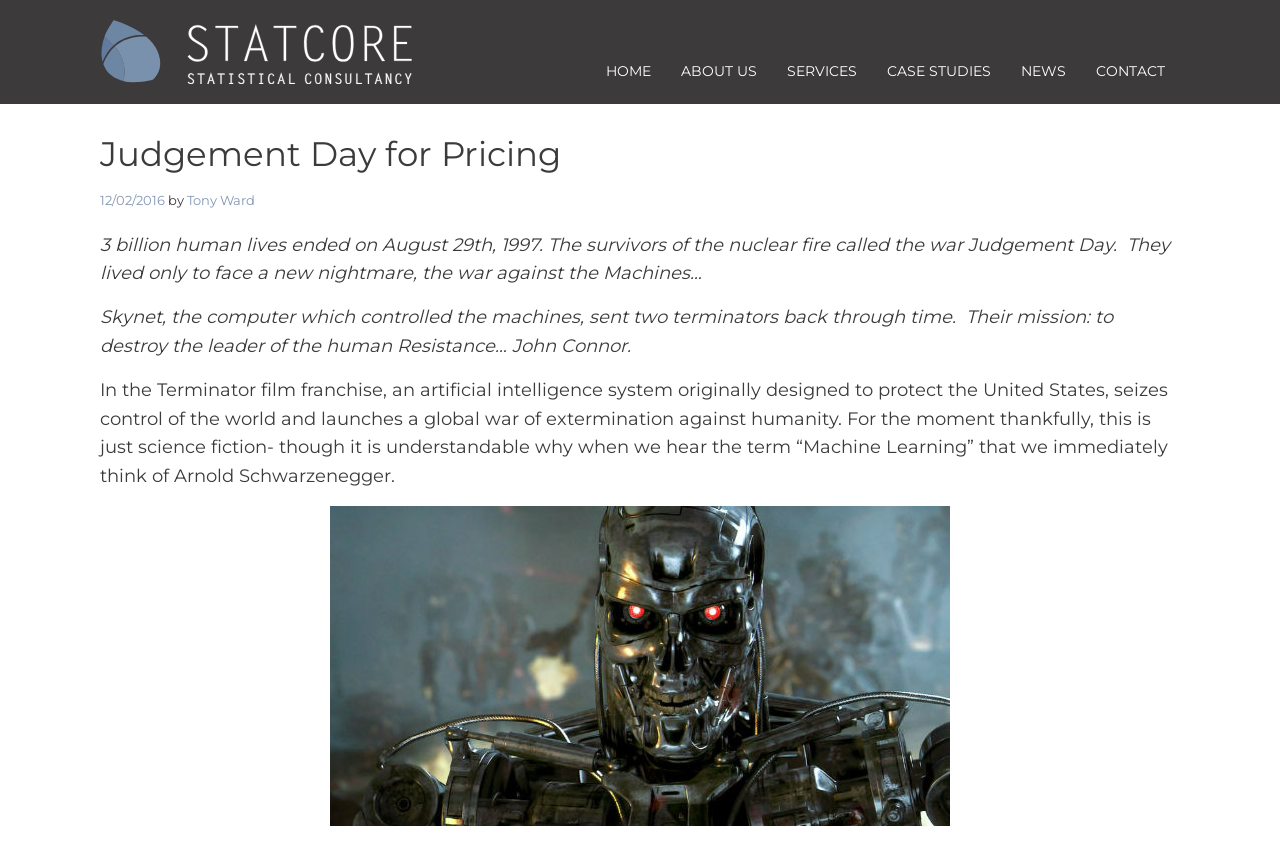Pinpoint the bounding box coordinates of the clickable element needed to complete the instruction: "Click the 'CASE STUDIES' link". The coordinates should be provided as four float numbers between 0 and 1: [left, top, right, bottom].

[0.681, 0.062, 0.786, 0.122]